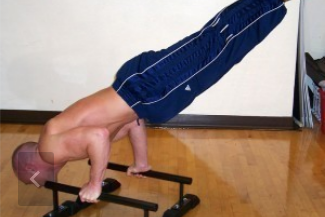Please answer the following query using a single word or phrase: 
What is the person wearing?

Sleeveless top and navy blue sweatpants